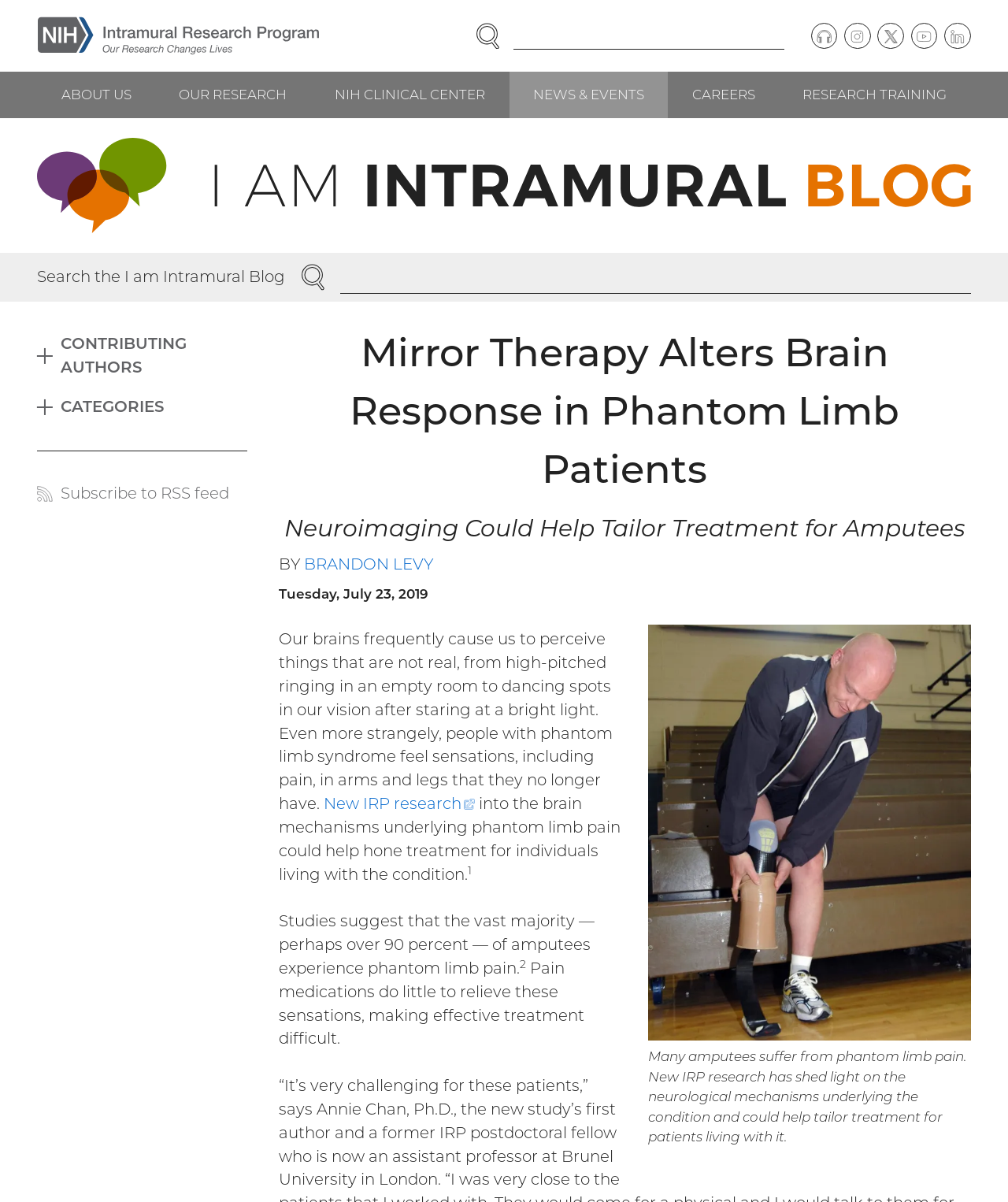What is the topic of the article 'Mirror Therapy Alters Brain Response in Phantom Limb Patients'? Refer to the image and provide a one-word or short phrase answer.

Phantom limb pain